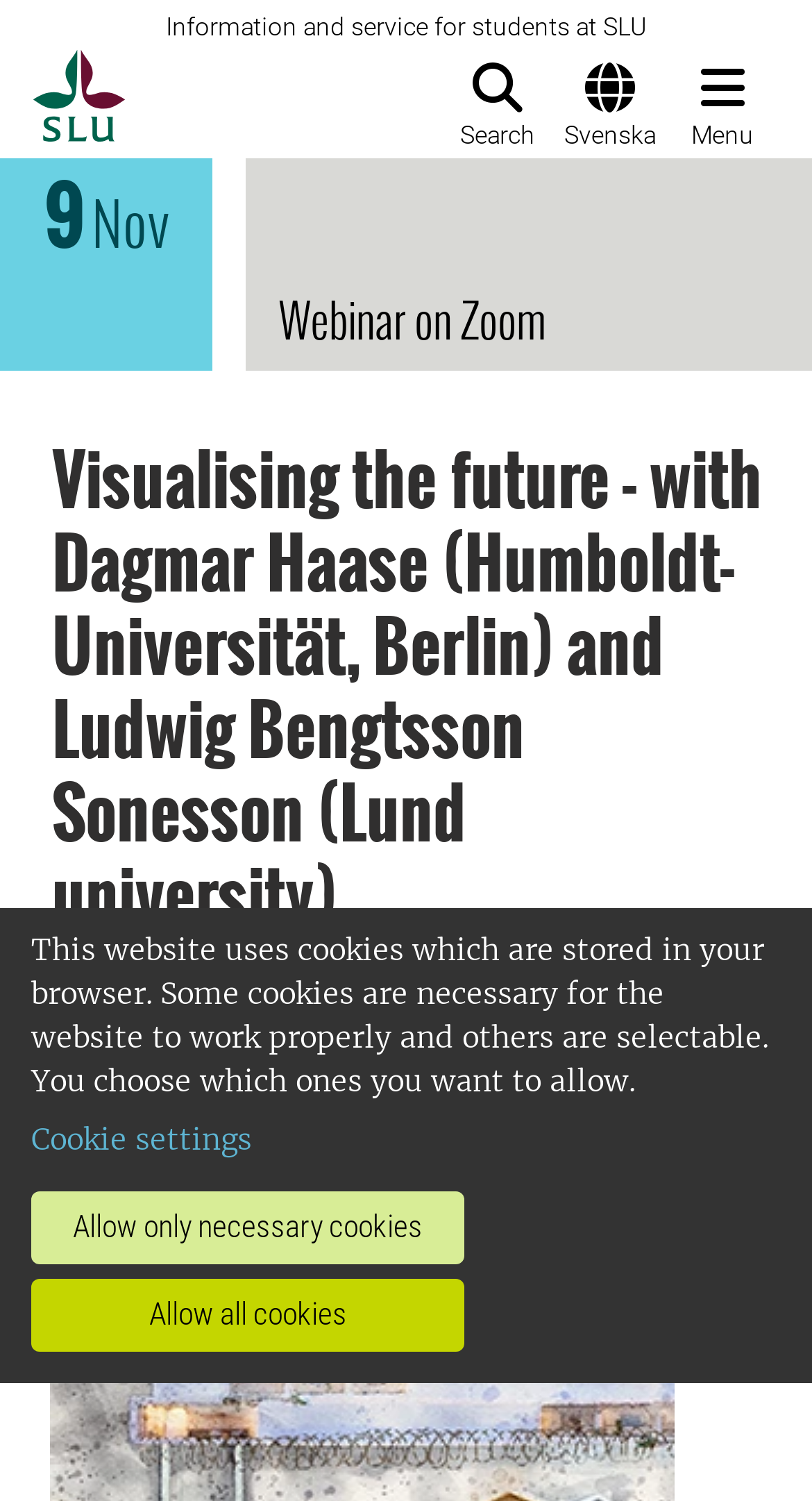What is the university affiliation of Dagmar Haase?
Using the information presented in the image, please offer a detailed response to the question.

I found the university affiliation of Dagmar Haase by looking at the heading element with OCR text 'Visualising the future - with Dagmar Haase (Humboldt-Universität, Berlin) and Ludwig Bengtsson Sonesson (Lund university)', which indicates that Dagmar Haase is affiliated with Humboldt-Universität, Berlin.